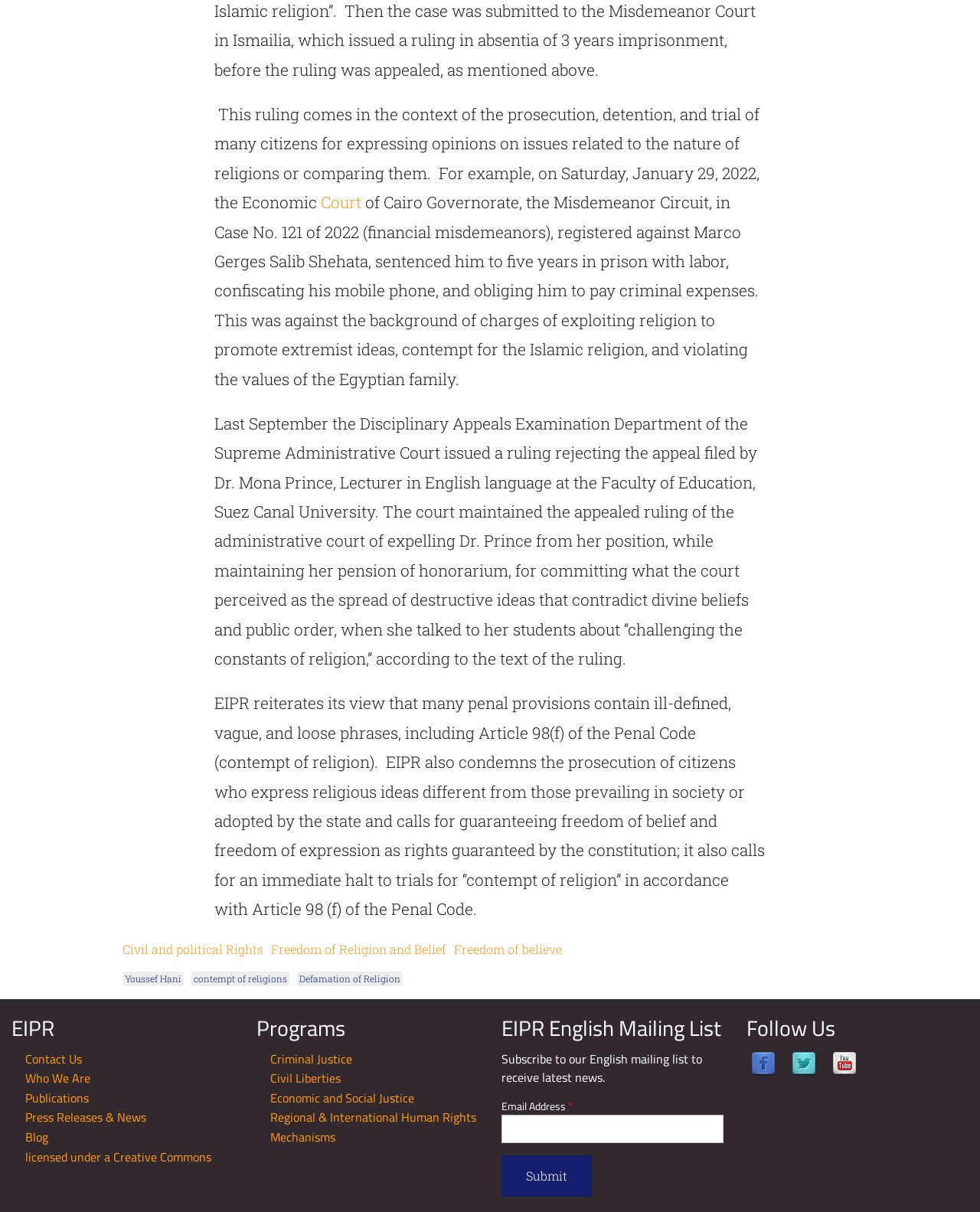Specify the bounding box coordinates of the area that needs to be clicked to achieve the following instruction: "Subscribe to the English mailing list".

[0.512, 0.92, 0.738, 0.943]